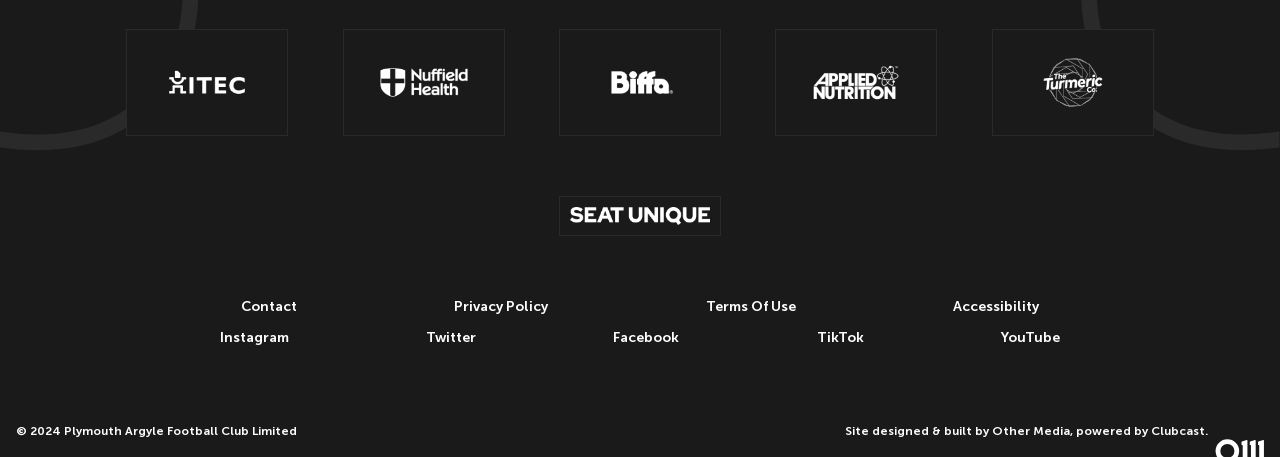Provide the bounding box coordinates of the UI element that matches the description: "title="The Tumeric Co"".

[0.775, 0.062, 0.901, 0.297]